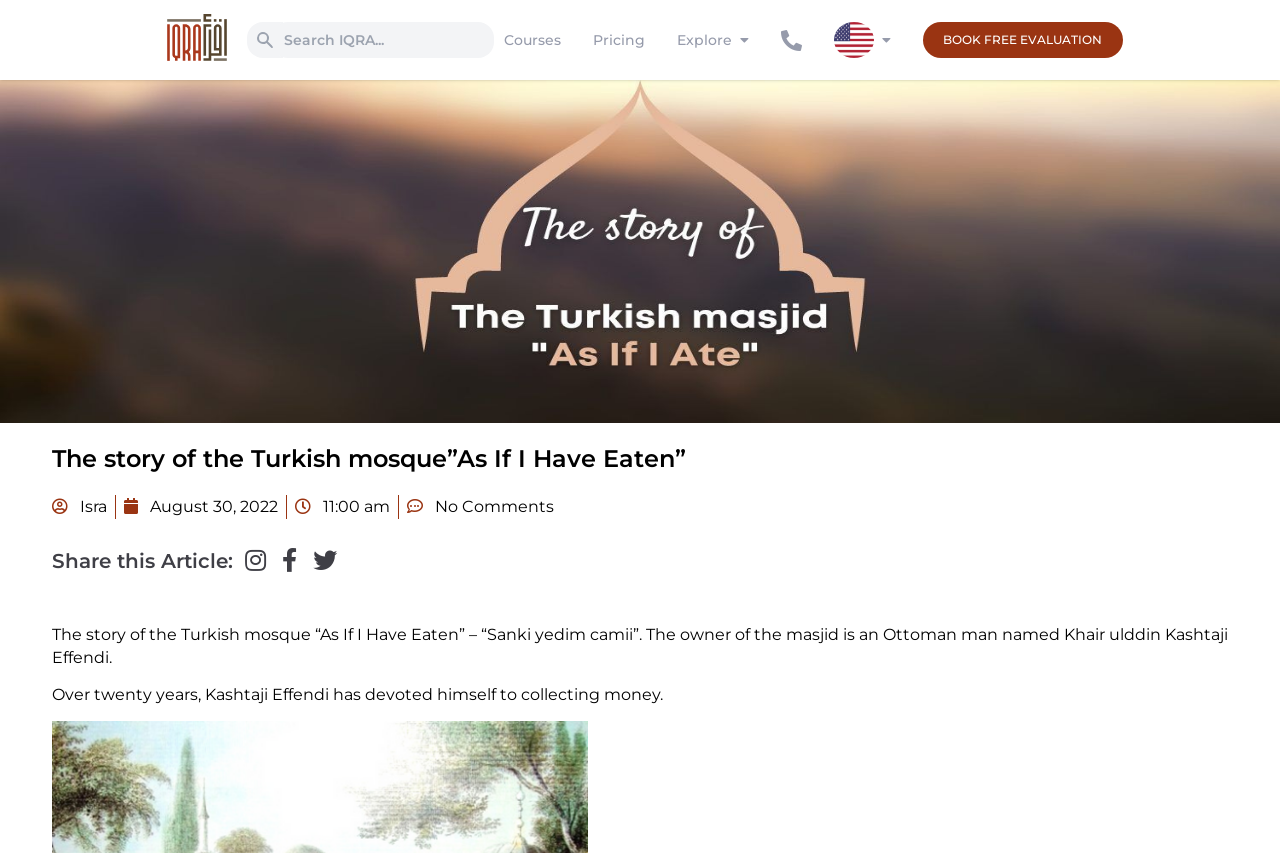Please specify the bounding box coordinates of the clickable region necessary for completing the following instruction: "Read the article". The coordinates must consist of four float numbers between 0 and 1, i.e., [left, top, right, bottom].

[0.041, 0.733, 0.959, 0.782]